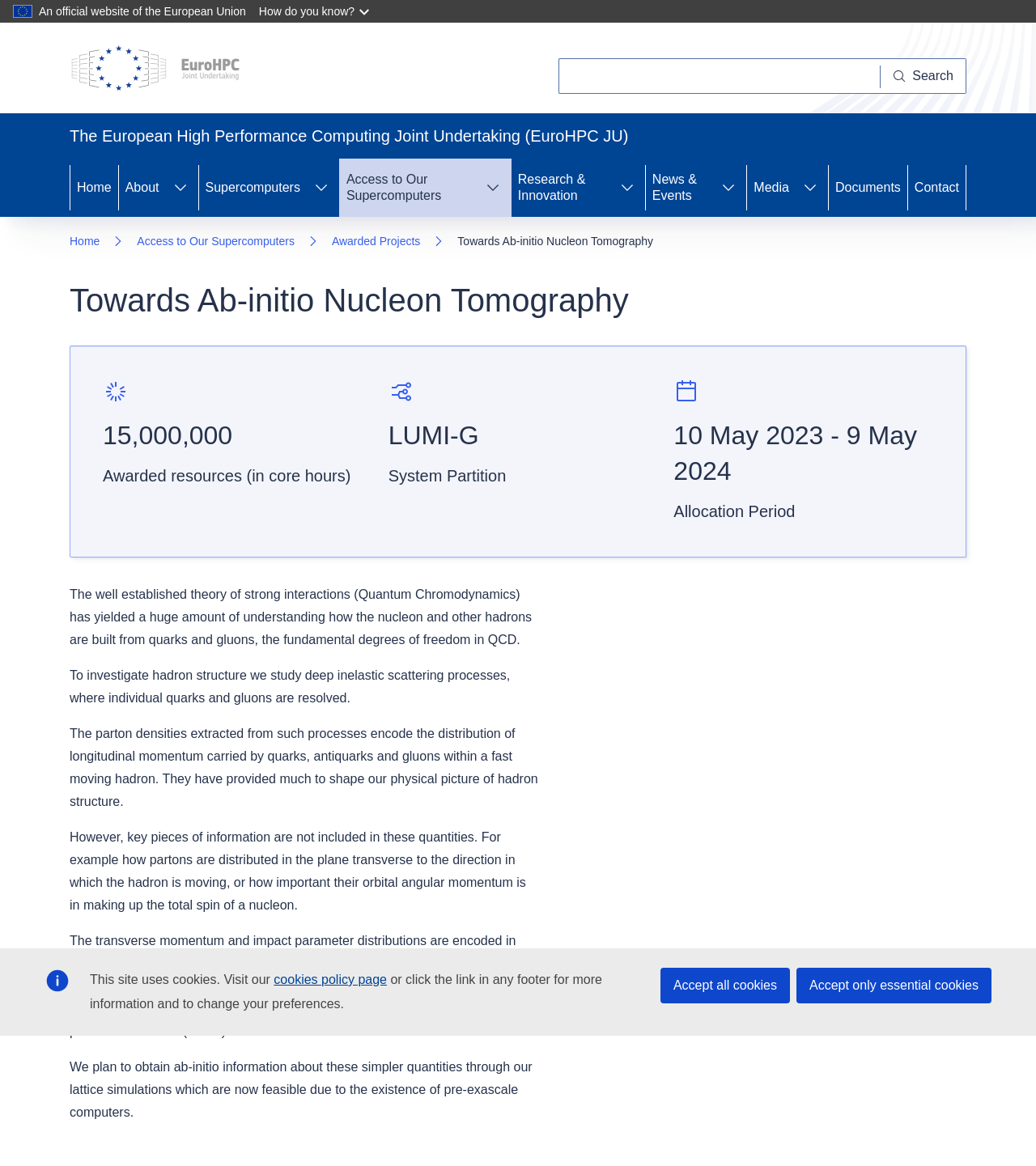Create an elaborate caption that covers all aspects of the webpage.

The webpage is about the European High Performance Computing Joint Undertaking (EuroHPC JU) and specifically focuses on the "Towards Ab-initio Nucleon Tomography" project. At the top of the page, there is a navigation menu with links to the home page, about, supercomputers, access to supercomputers, research and innovation, news and events, media, documents, and contact. Below the navigation menu, there is a search bar with a search button.

On the left side of the page, there is a section with links to the site's main content, including "Home", "Access to Our Supercomputers", and "Awarded Projects". Next to this section, there is a heading that reads "Towards Ab-initio Nucleon Tomography" with several paragraphs of text that describe the project. The text explains the theory of strong interactions, how it relates to hadron structure, and the goals of the project, including obtaining ab-initio information about transverse momentum and impact parameter distributions through lattice simulations.

There are several static text elements on the page, including a description of the project, a mention of the awarded resources (15,000,000 core hours), the system partition (LUMI-G), and the allocation period (10 May 2023 - 9 May 2024). There is also a logo of the European High Performance Computing Joint Undertaking (EuroHPC JU) at the top of the page.

At the bottom of the page, there is a section with links to cookies policy, accept all cookies, and accept only essential cookies. There is also a static text element that reads "This site uses cookies. Visit our cookies policy page or click the link in any footer for more information and to change your preferences."